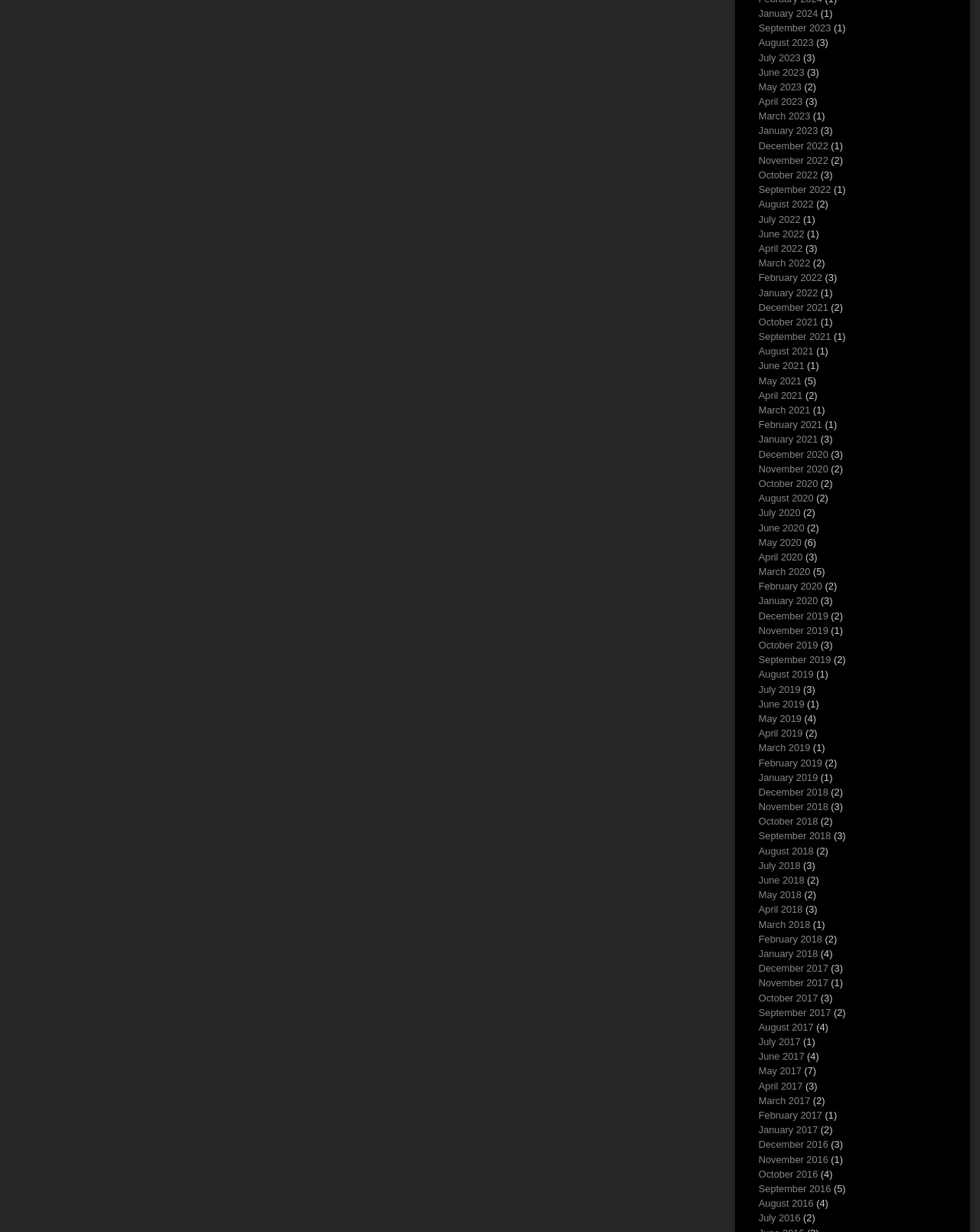How are the links organized?
Please answer the question with a single word or phrase, referencing the image.

Chronologically